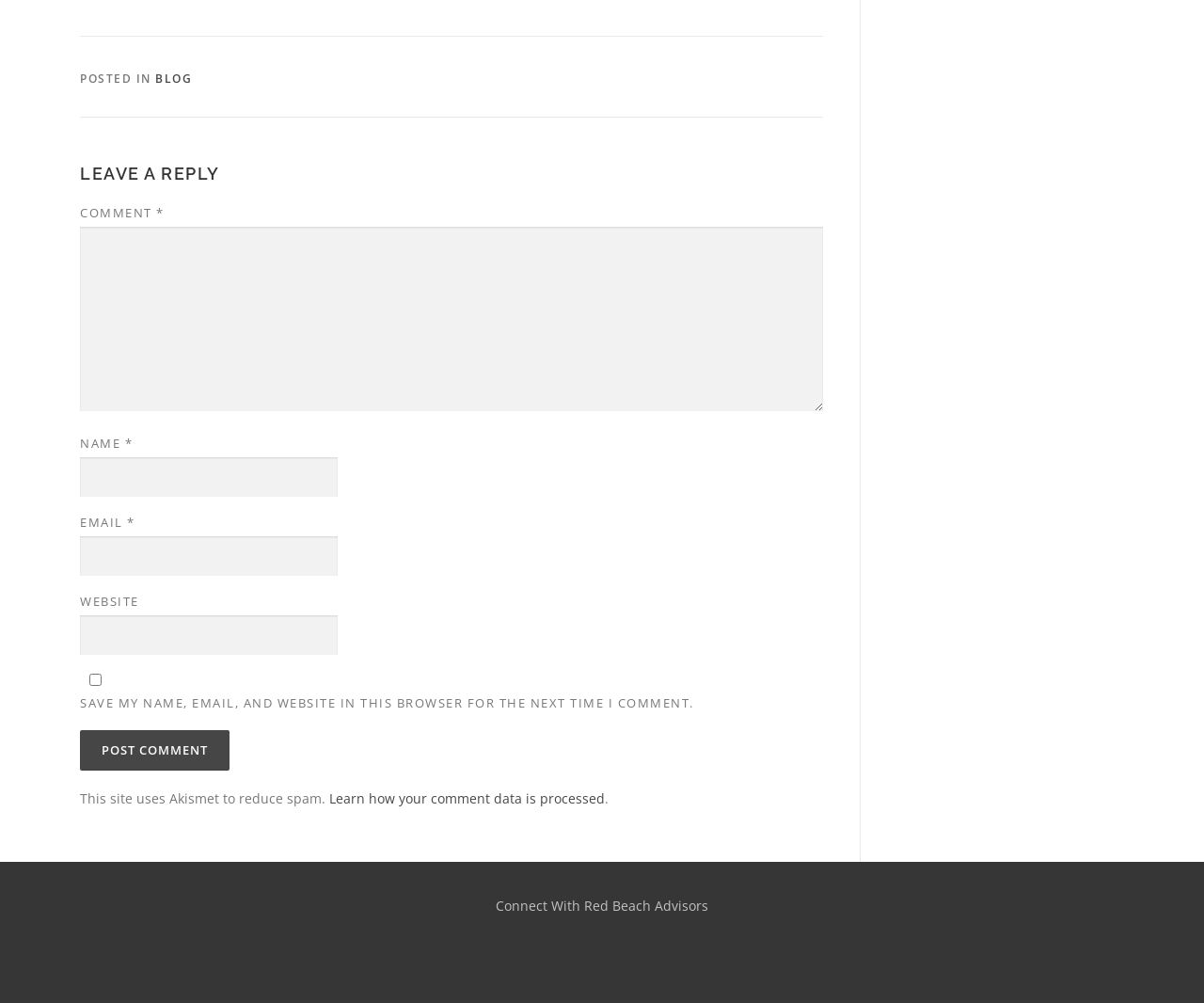Please give the bounding box coordinates of the area that should be clicked to fulfill the following instruction: "Type your name". The coordinates should be in the format of four float numbers from 0 to 1, i.e., [left, top, right, bottom].

[0.066, 0.456, 0.28, 0.496]